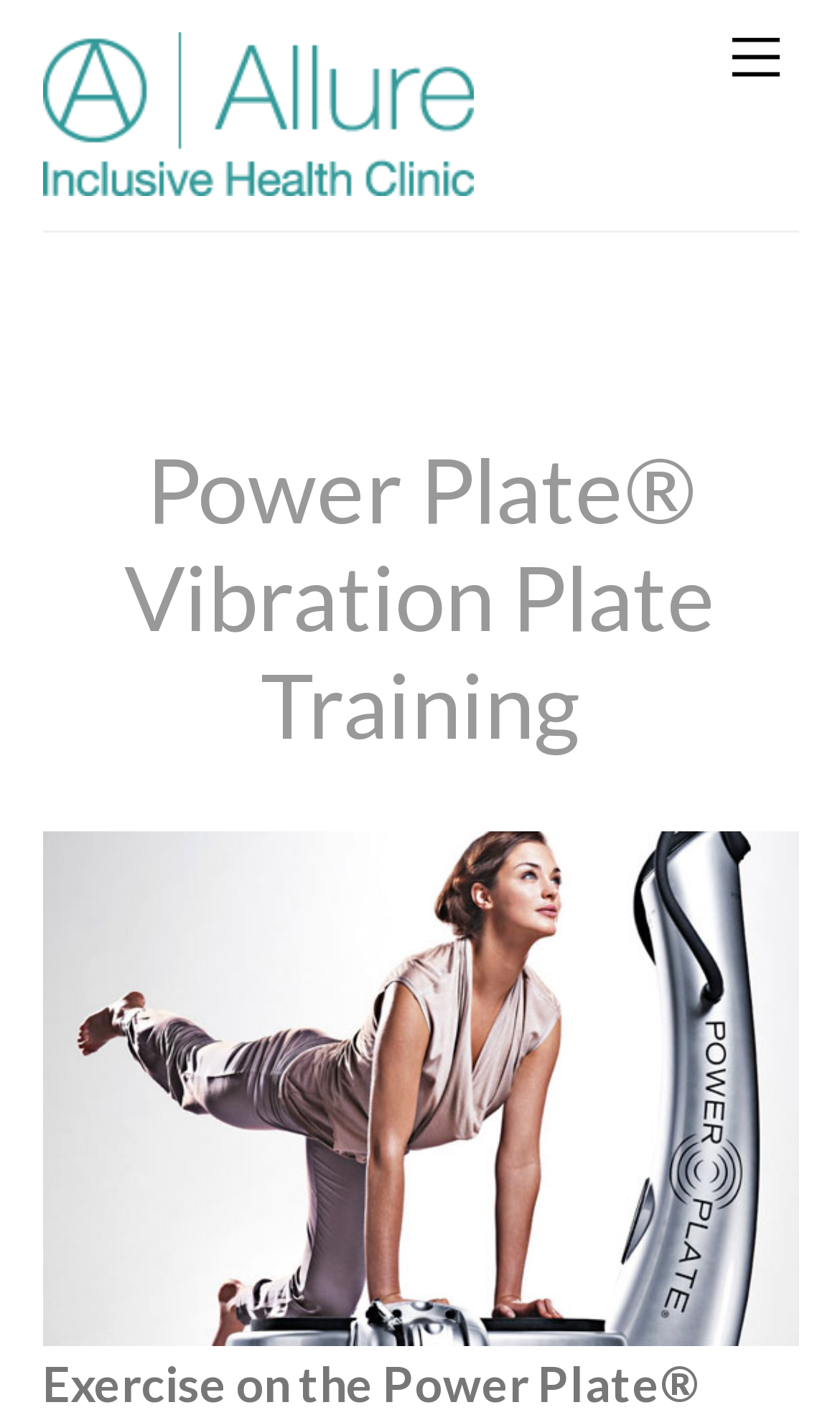Determine the bounding box for the described HTML element: "title="Allure Inclusive Health Clinic"". Ensure the coordinates are four float numbers between 0 and 1 in the format [left, top, right, bottom].

[0.05, 0.104, 0.563, 0.146]